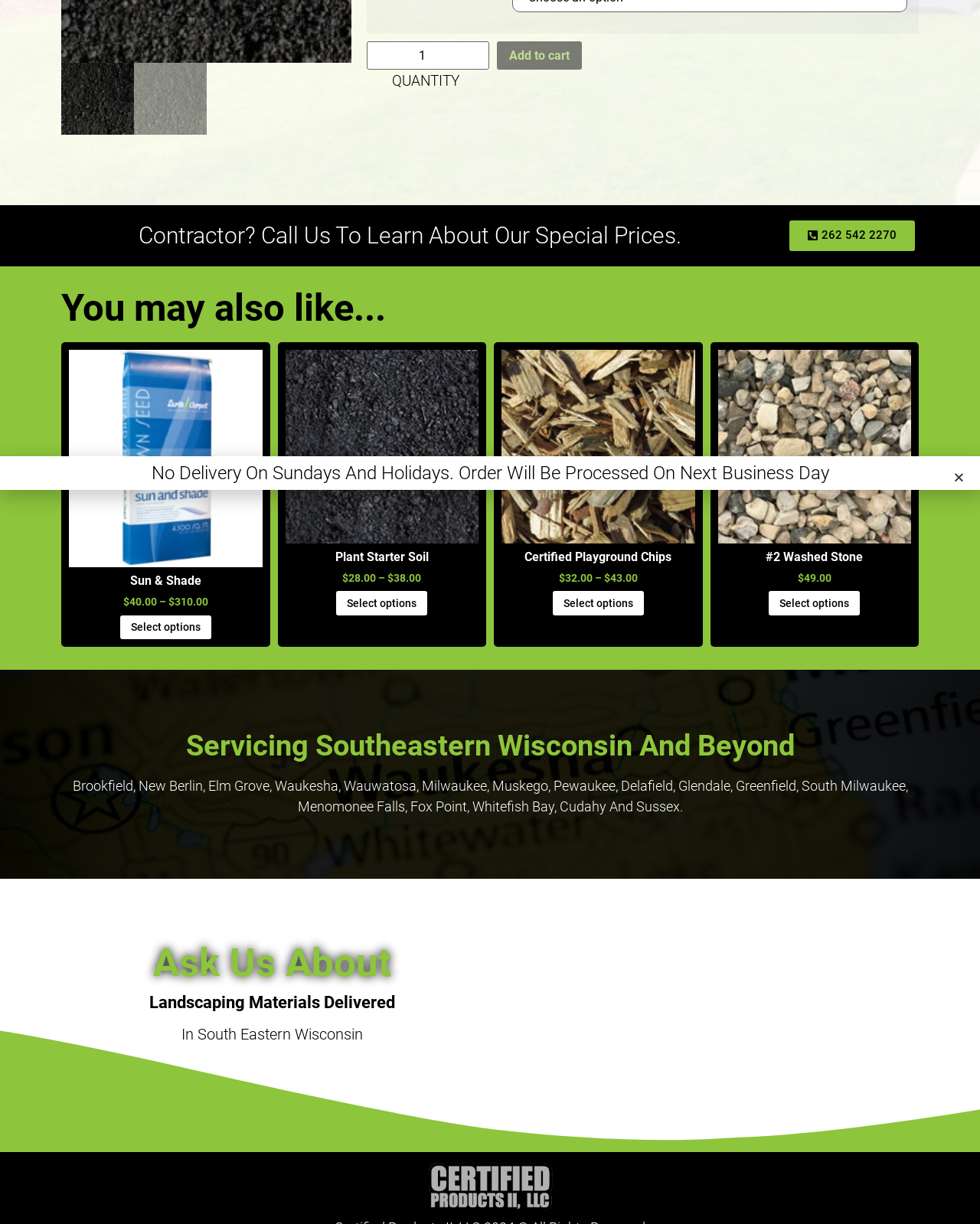Bounding box coordinates are specified in the format (top-left x, top-left y, bottom-right x, bottom-right y). All values are floating point numbers bounded between 0 and 1. Please provide the bounding box coordinate of the region this sentence describes: #2 Washed Stone $49.00

[0.732, 0.286, 0.93, 0.479]